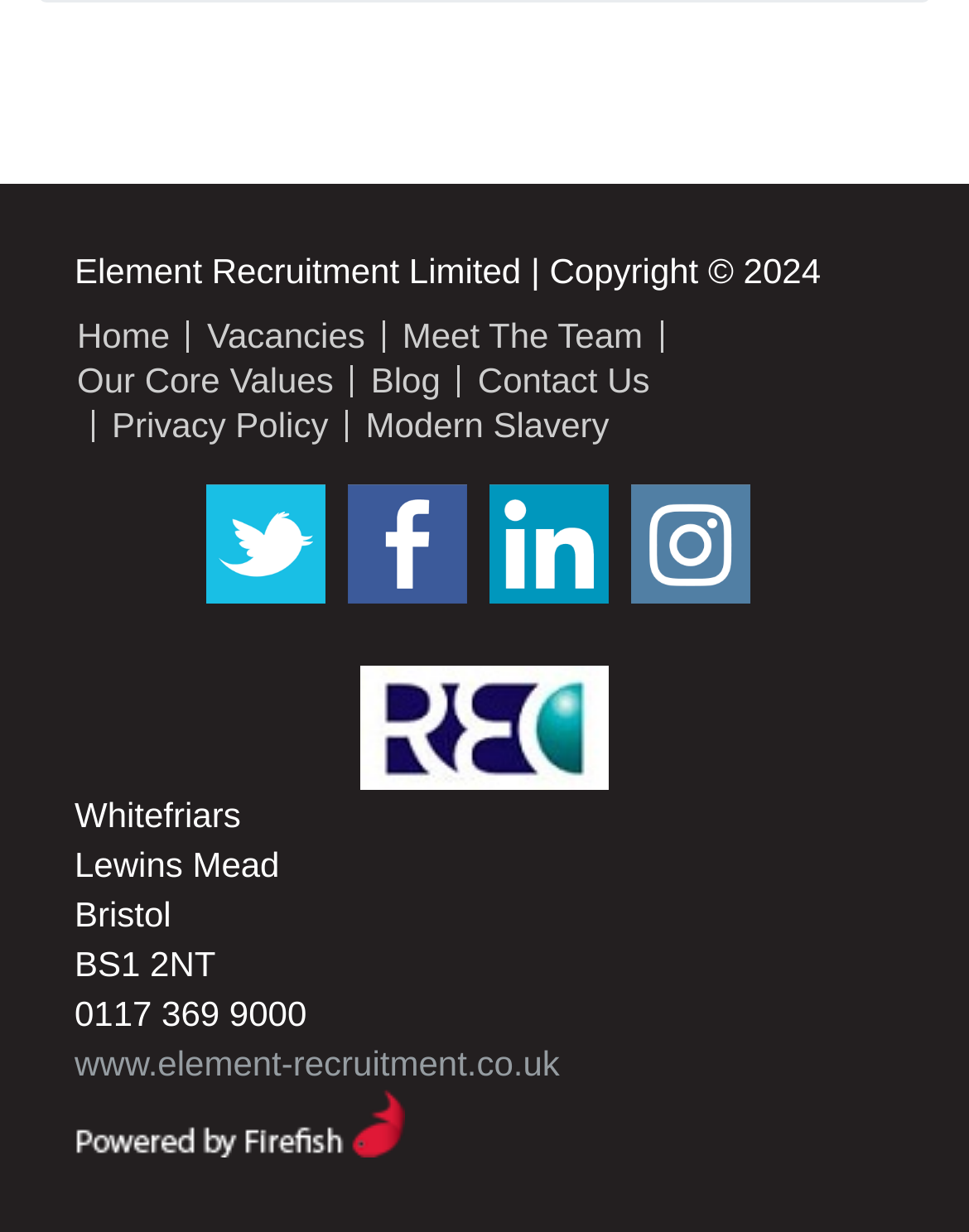Pinpoint the bounding box coordinates of the clickable area needed to execute the instruction: "Open twitter". The coordinates should be specified as four float numbers between 0 and 1, i.e., [left, top, right, bottom].

[0.213, 0.393, 0.336, 0.49]